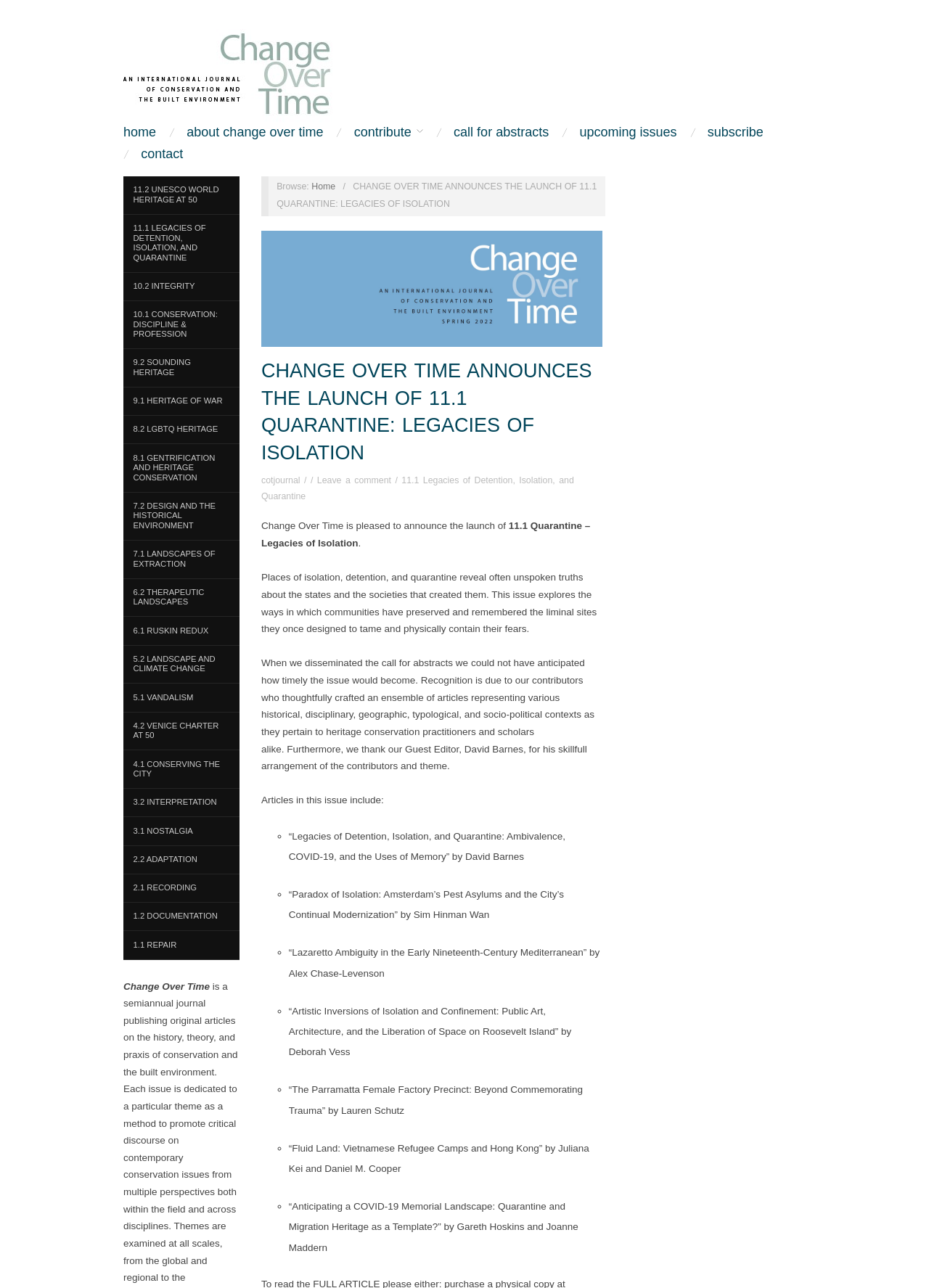Find the bounding box coordinates of the element I should click to carry out the following instruction: "Go to the 'Home' page".

[0.335, 0.141, 0.361, 0.149]